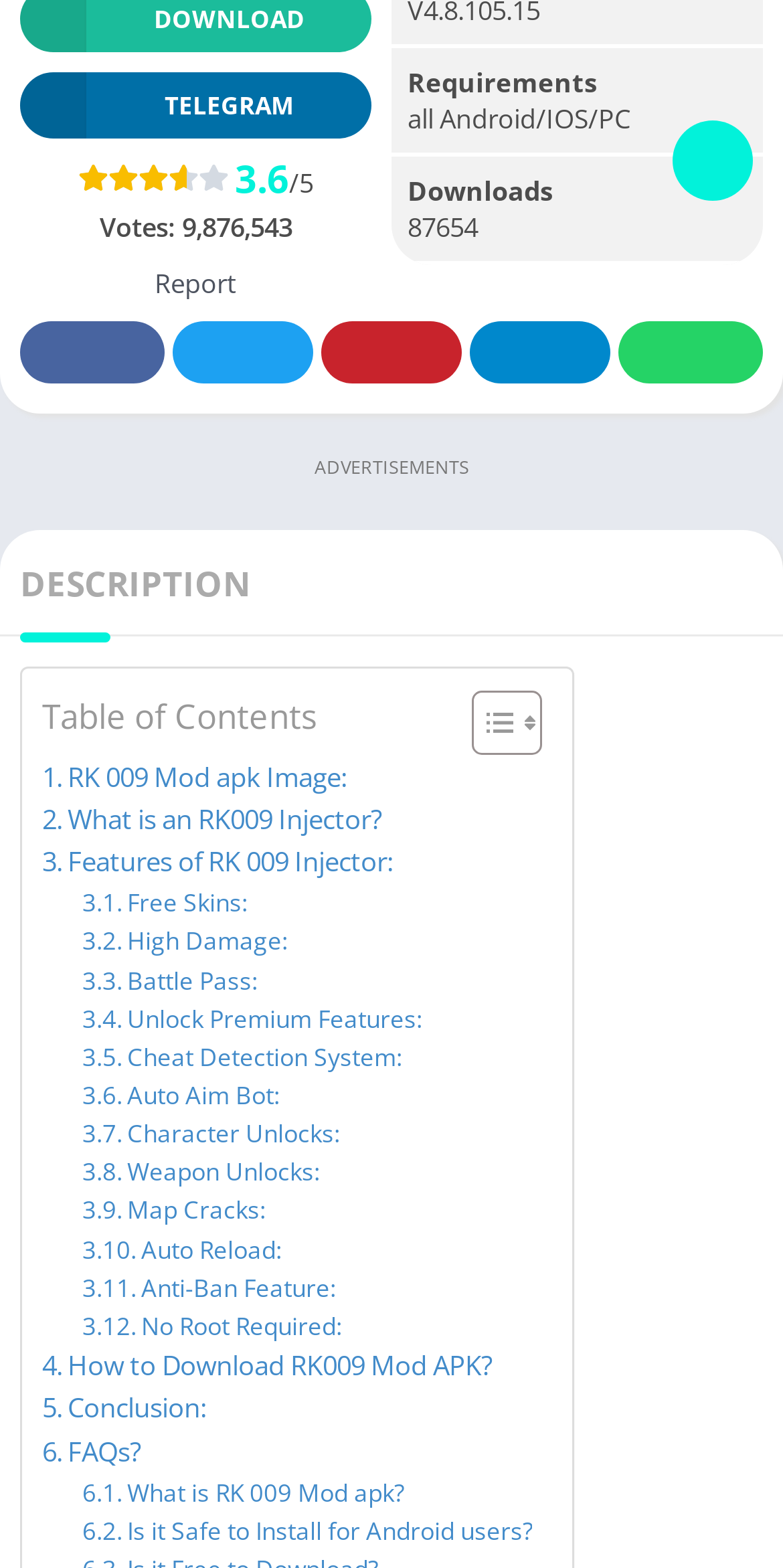What is the purpose of the 'Toggle Table of Content' button?
With the help of the image, please provide a detailed response to the question.

The 'Toggle Table of Content' button is located next to the 'Table of Contents' heading, and it likely toggles the visibility of the table of contents, allowing users to show or hide it.